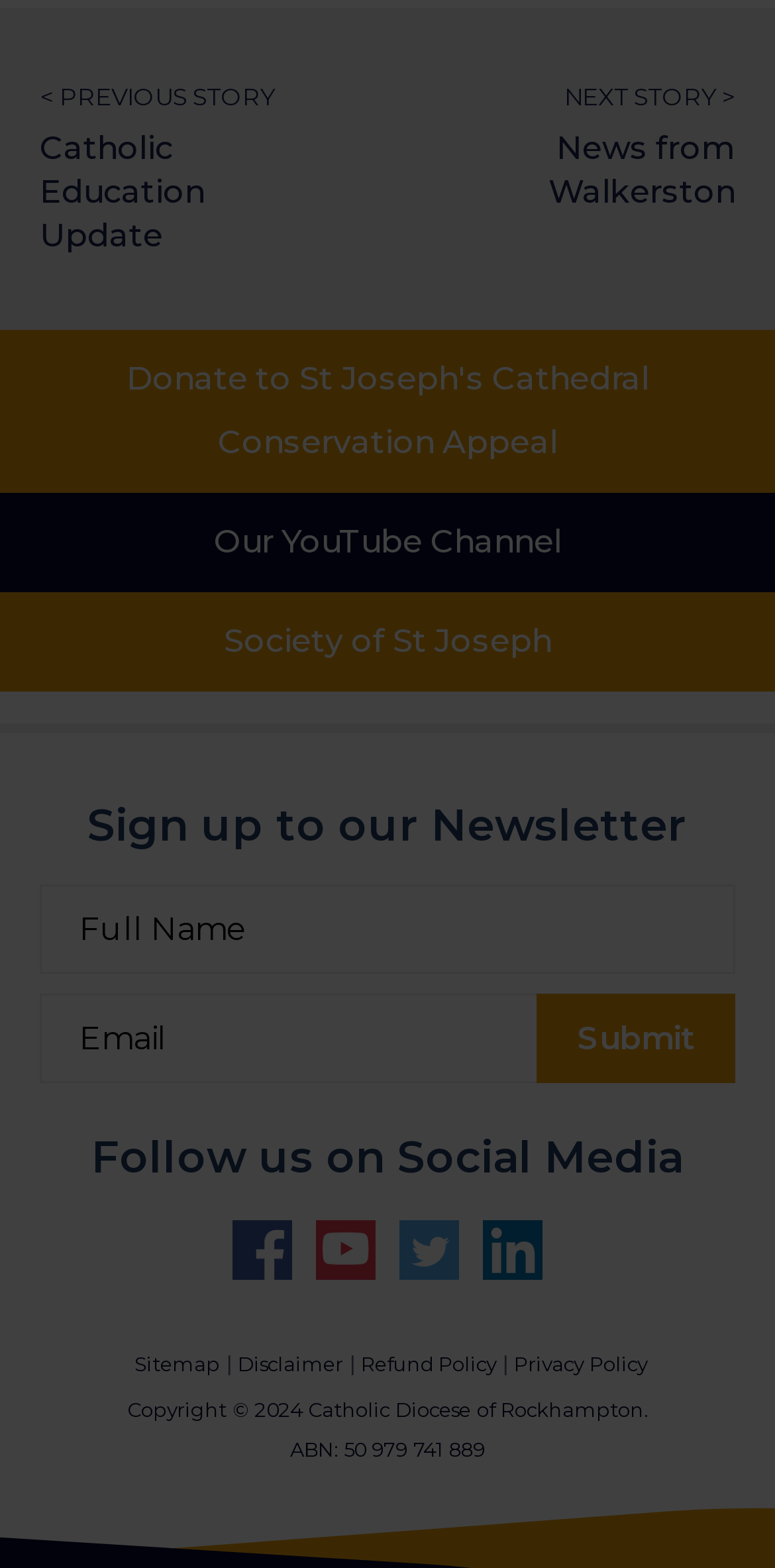Please determine the bounding box coordinates of the area that needs to be clicked to complete this task: 'Follow us on Facebook'. The coordinates must be four float numbers between 0 and 1, formatted as [left, top, right, bottom].

[0.3, 0.779, 0.377, 0.817]